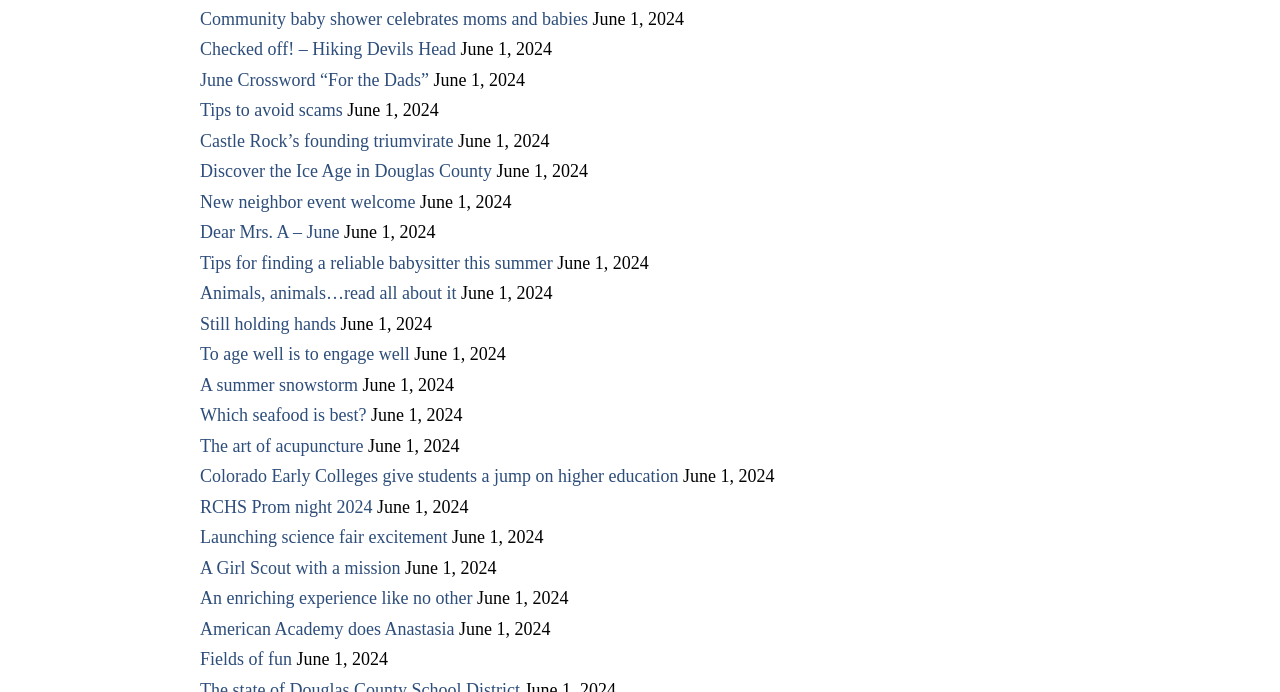Find the coordinates for the bounding box of the element with this description: "Law".

None